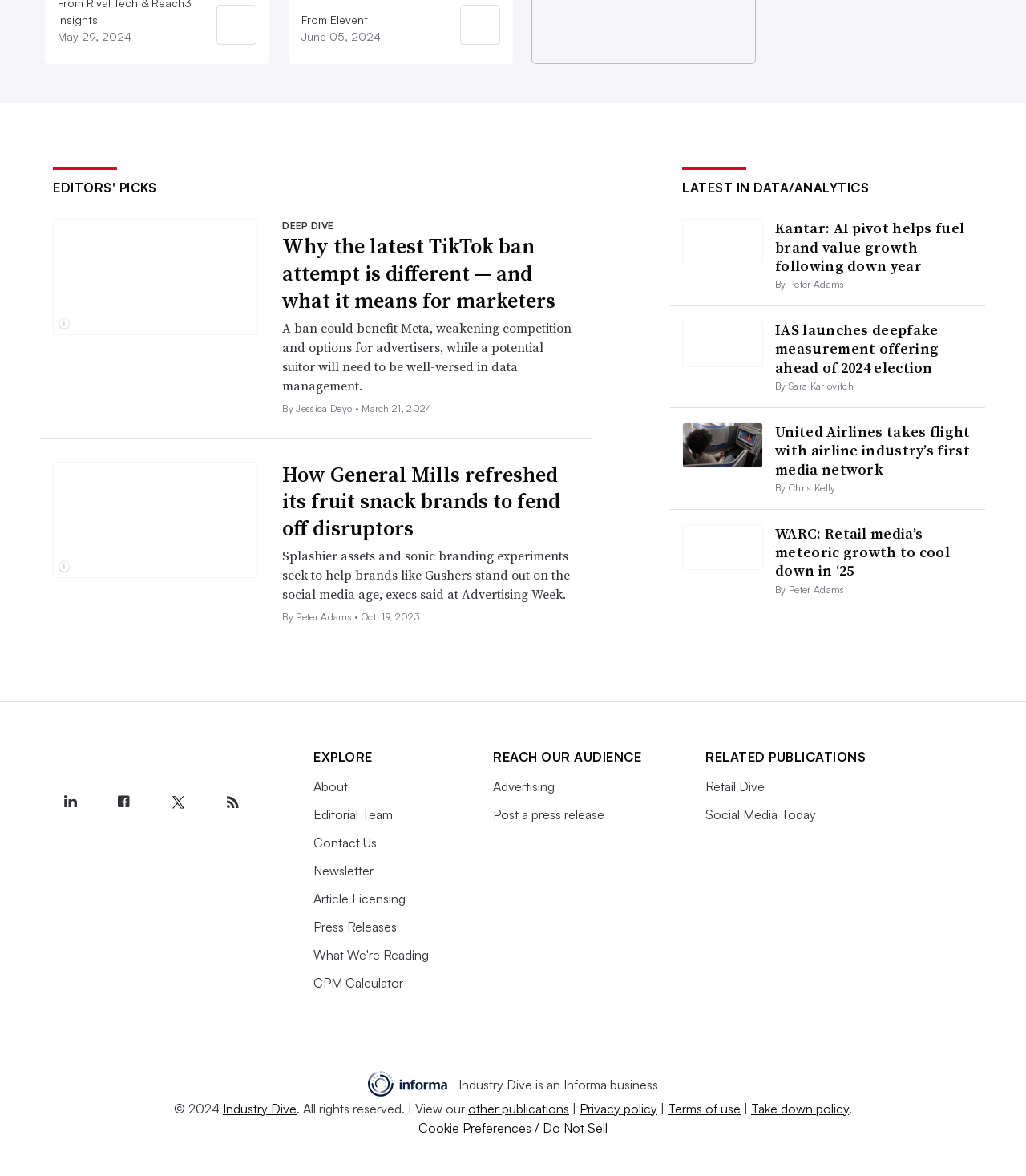Provide a one-word or short-phrase response to the question:
What is the company mentioned in the article with the image of a side-by-side comparison of old and new packaging?

General Mills